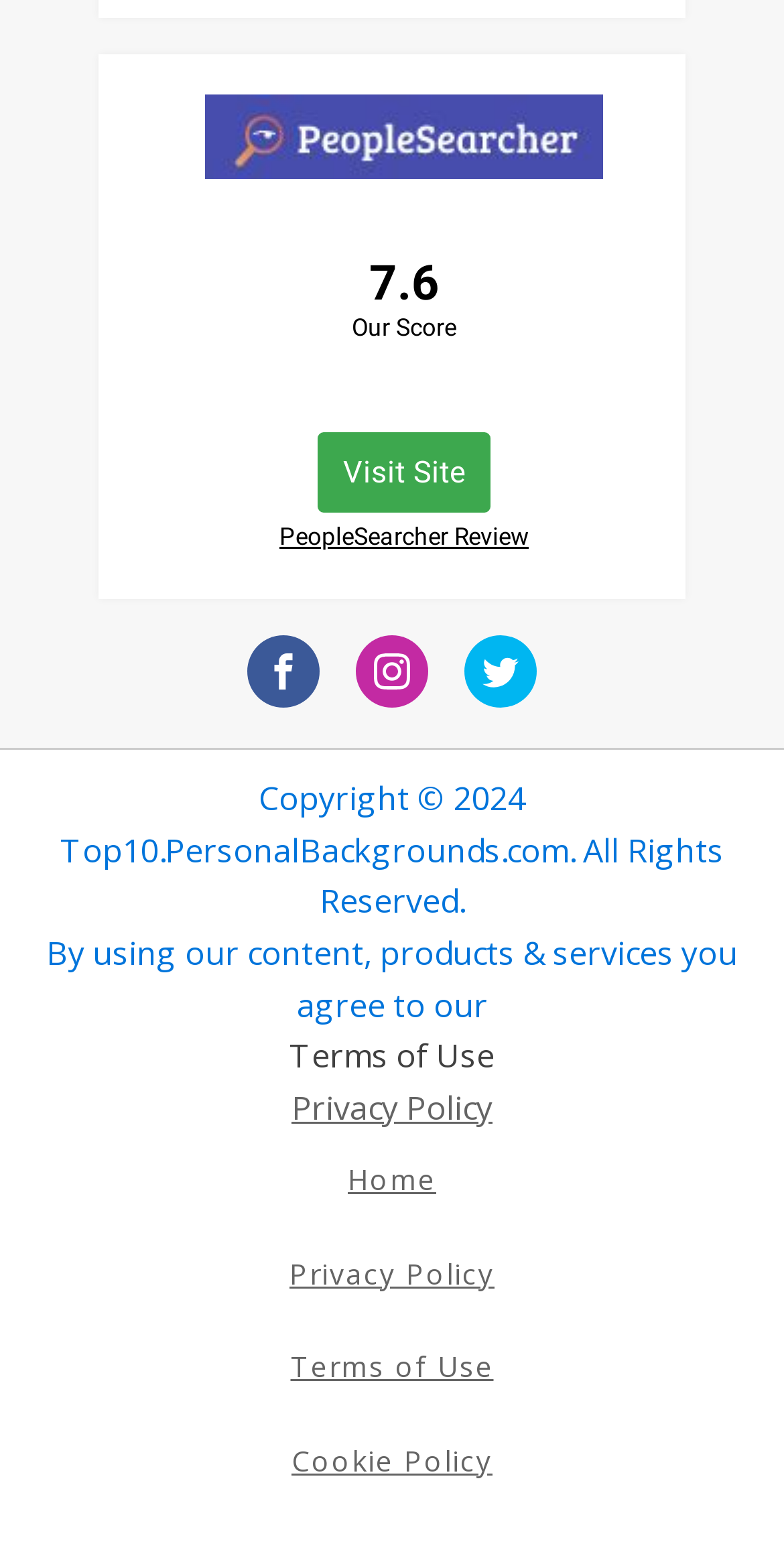Identify the bounding box coordinates for the UI element described as follows: "title="The Golf Hype"". Ensure the coordinates are four float numbers between 0 and 1, formatted as [left, top, right, bottom].

None